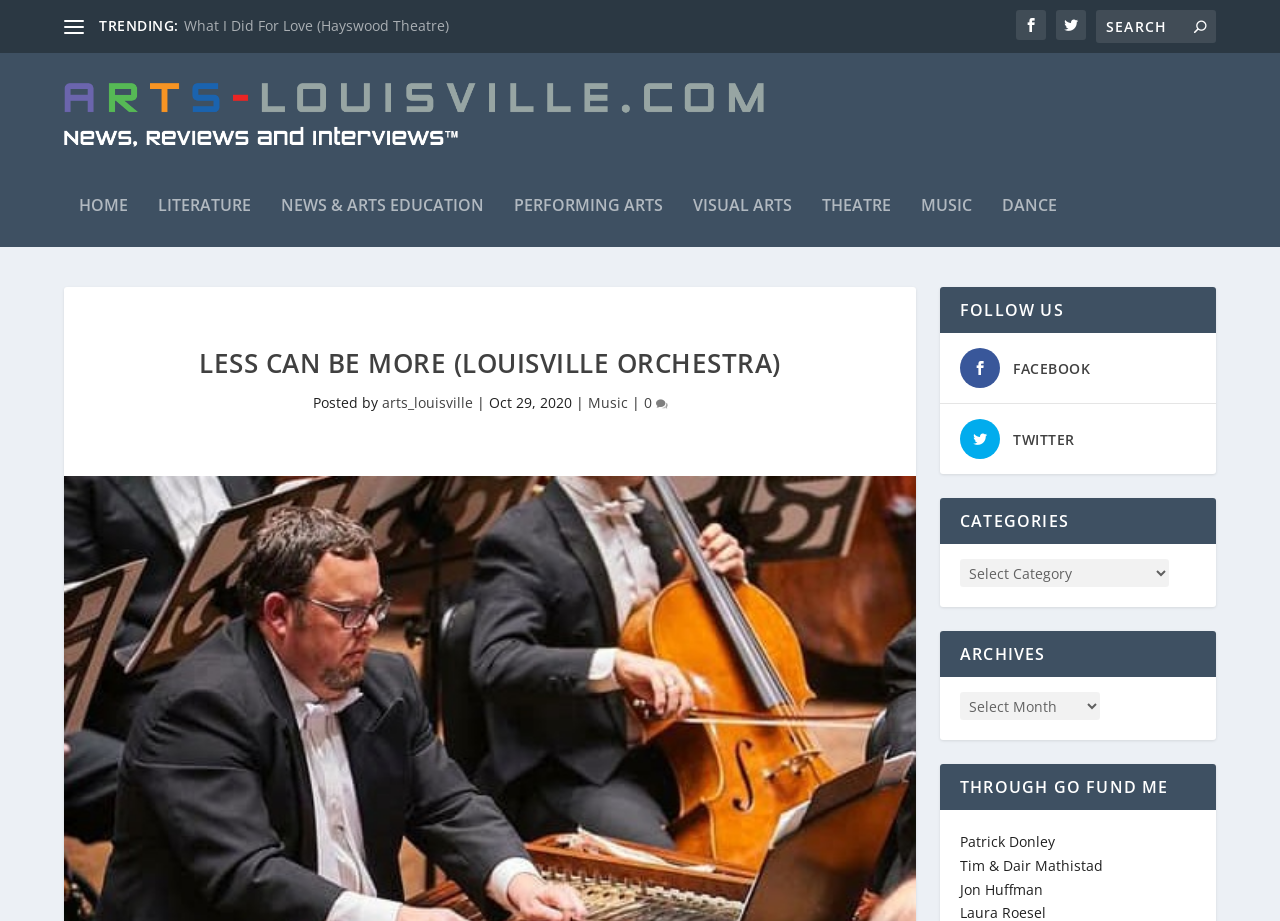How many links are listed under the 'CATEGORIES' section?
We need a detailed and exhaustive answer to the question. Please elaborate.

Under the heading 'CATEGORIES', there are seven links listed, which are HOME, LITERATURE, NEWS & ARTS EDUCATION, PERFORMING ARTS, VISUAL ARTS, THEATRE, and MUSIC, as indicated by the links with corresponding text.